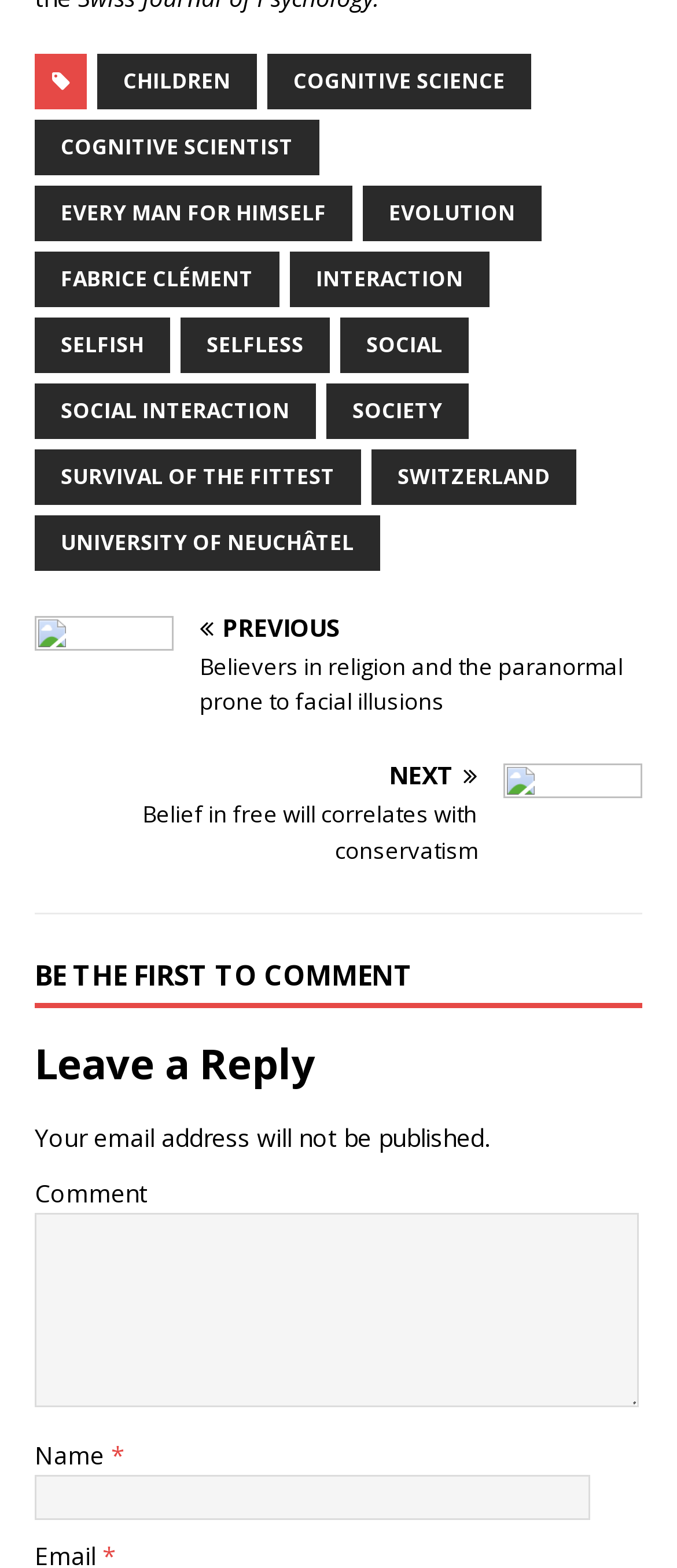Please find the bounding box coordinates (top-left x, top-left y, bottom-right x, bottom-right y) in the screenshot for the UI element described as follows: 5 P’s of Jewelry Care

None